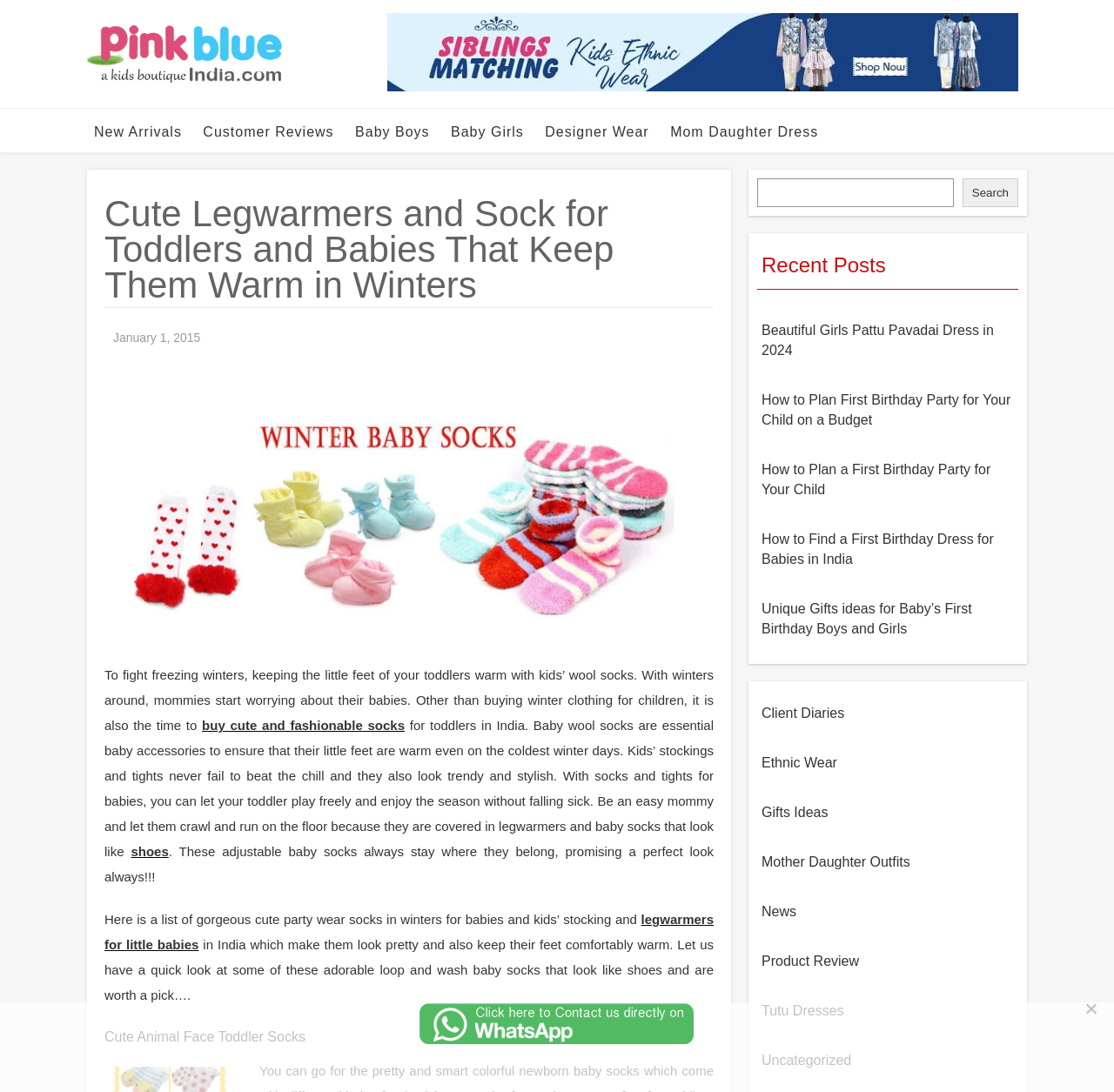Bounding box coordinates should be in the format (top-left x, top-left y, bottom-right x, bottom-right y) and all values should be floating point numbers between 0 and 1. Determine the bounding box coordinate for the UI element described as: Mom Daughter Dress

[0.592, 0.104, 0.744, 0.136]